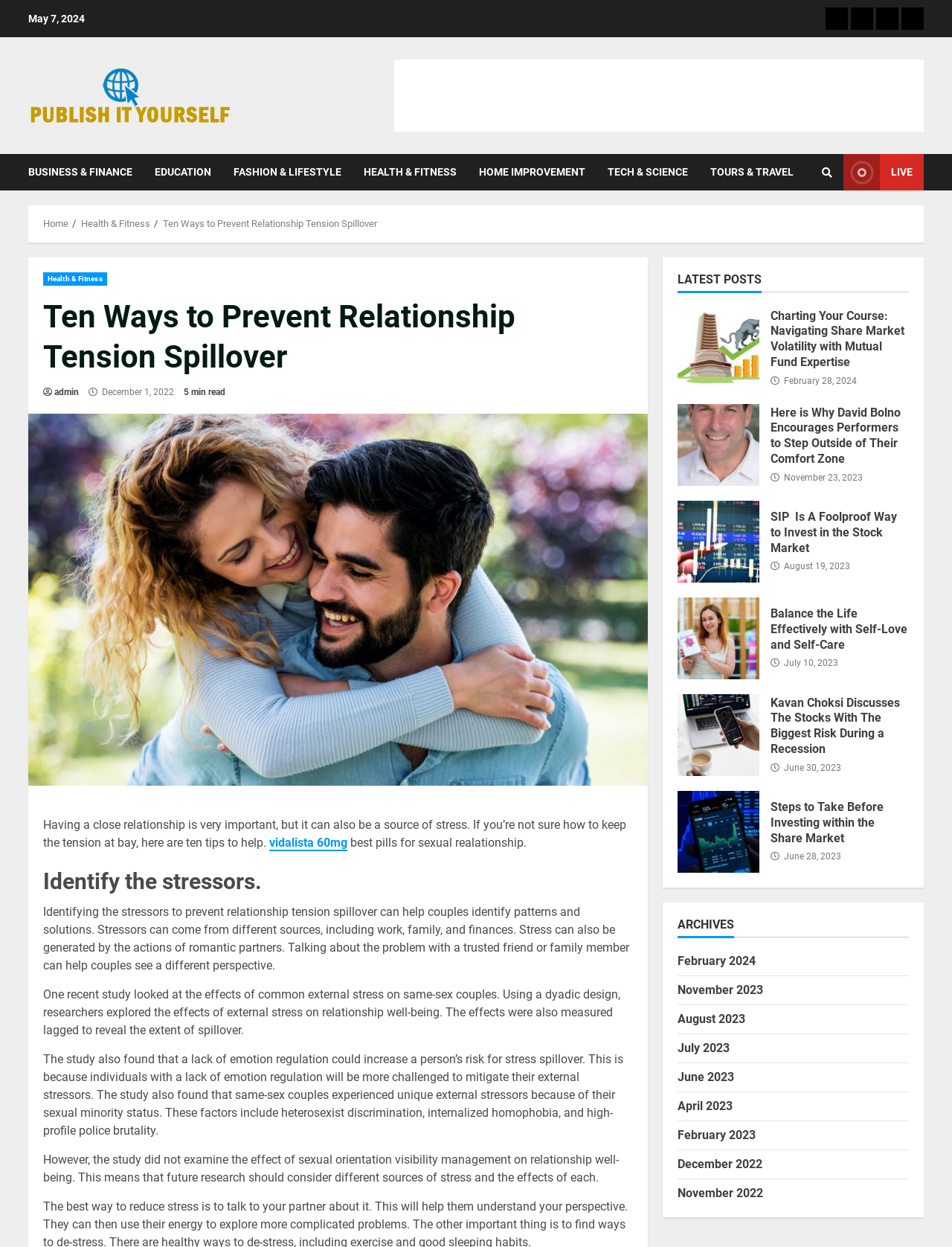How many minutes does it take to read the article 'Ten Ways to Prevent Relationship Tension Spillover'?
Please give a detailed answer to the question using the information shown in the image.

I found the reading time of the article by looking at the static text element with the content '5 min read' which is located below the heading 'Ten Ways to Prevent Relationship Tension Spillover'.